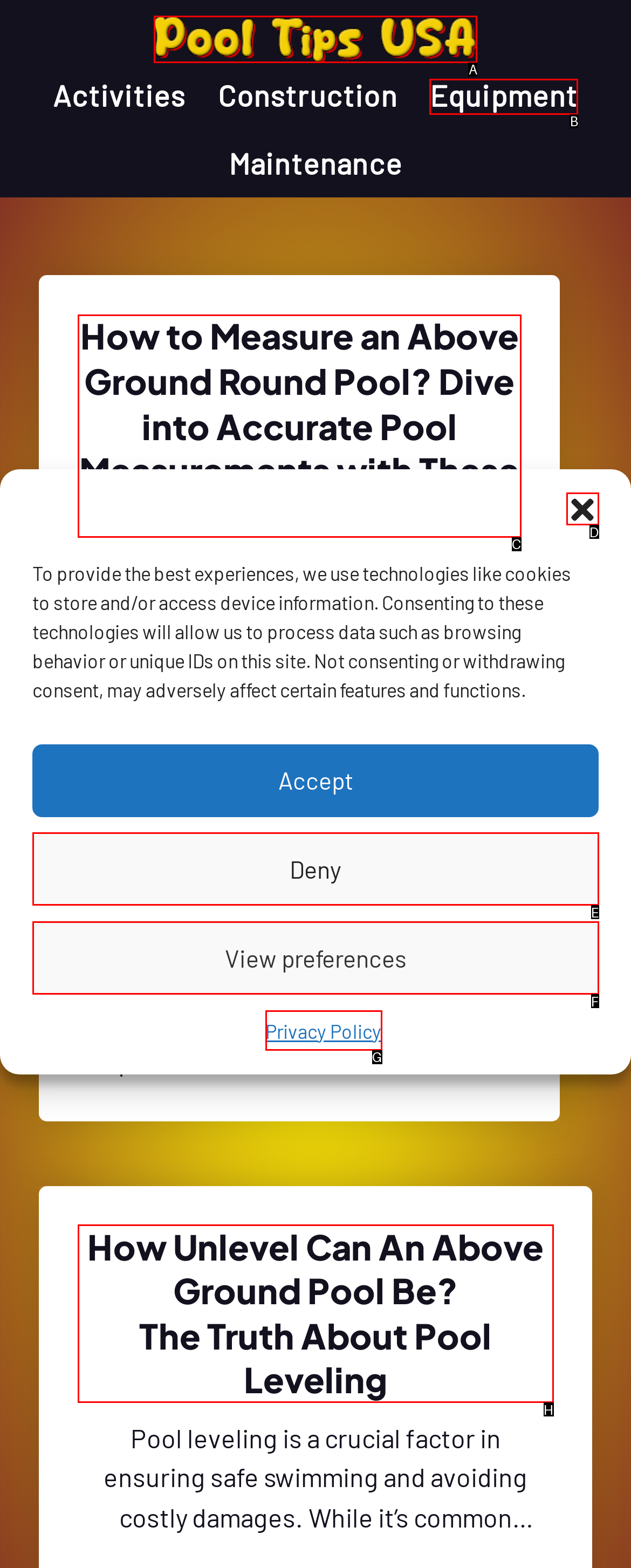Based on the choices marked in the screenshot, which letter represents the correct UI element to perform the task: Explore Shinobu kocho?

None